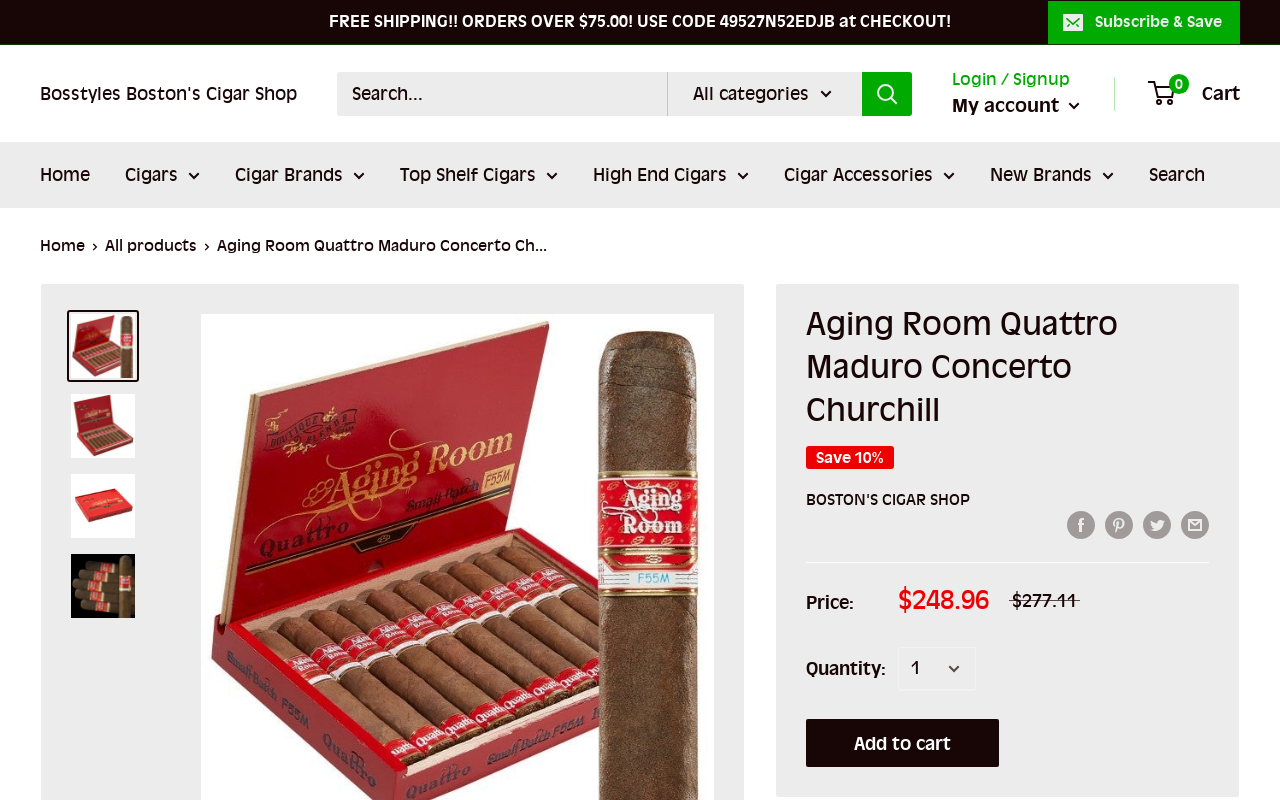Please give a concise answer to this question using a single word or phrase: 
What is the price of the cigar?

$248.96